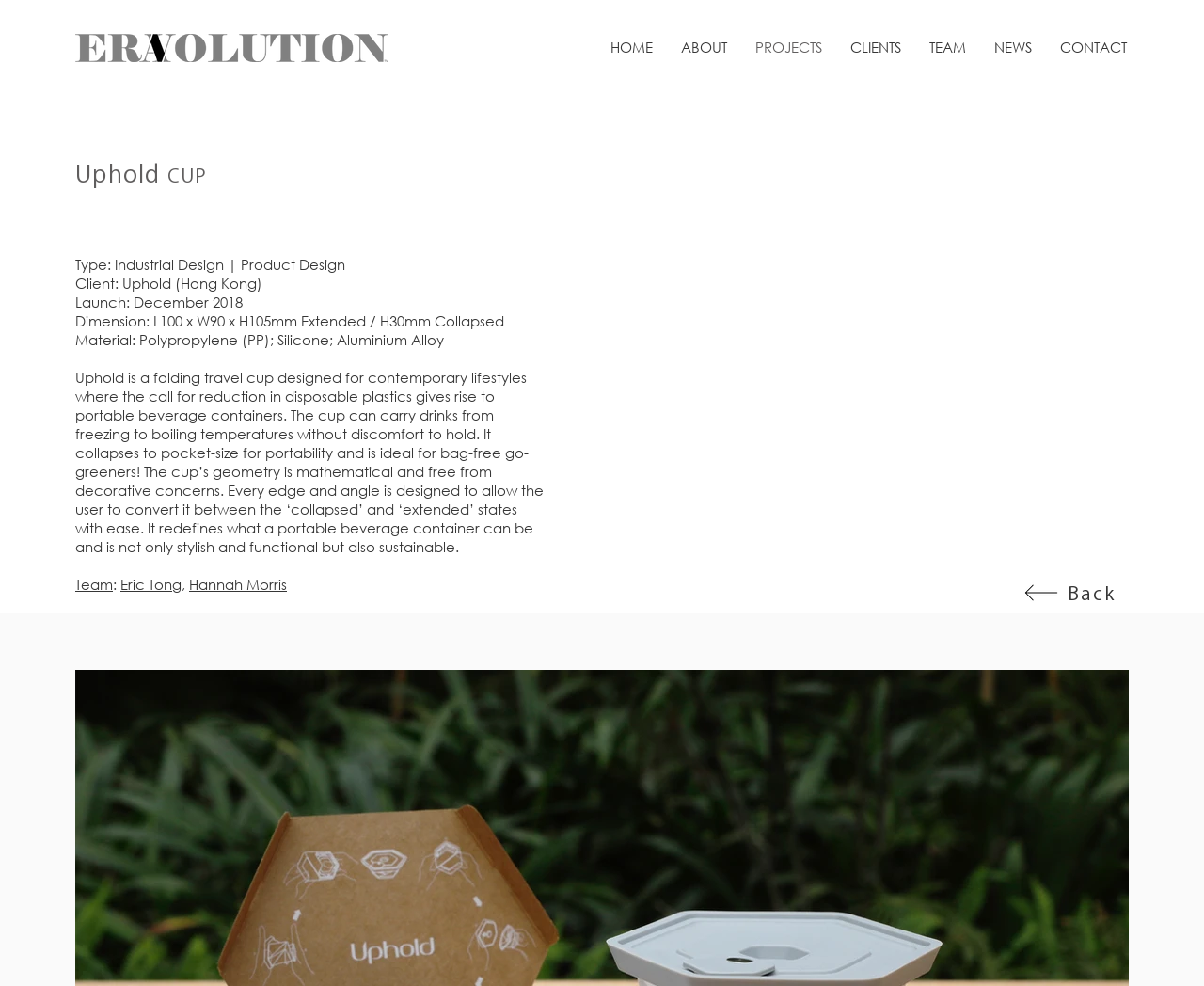Determine the bounding box coordinates of the element's region needed to click to follow the instruction: "view about page". Provide these coordinates as four float numbers between 0 and 1, formatted as [left, top, right, bottom].

[0.554, 0.024, 0.616, 0.072]